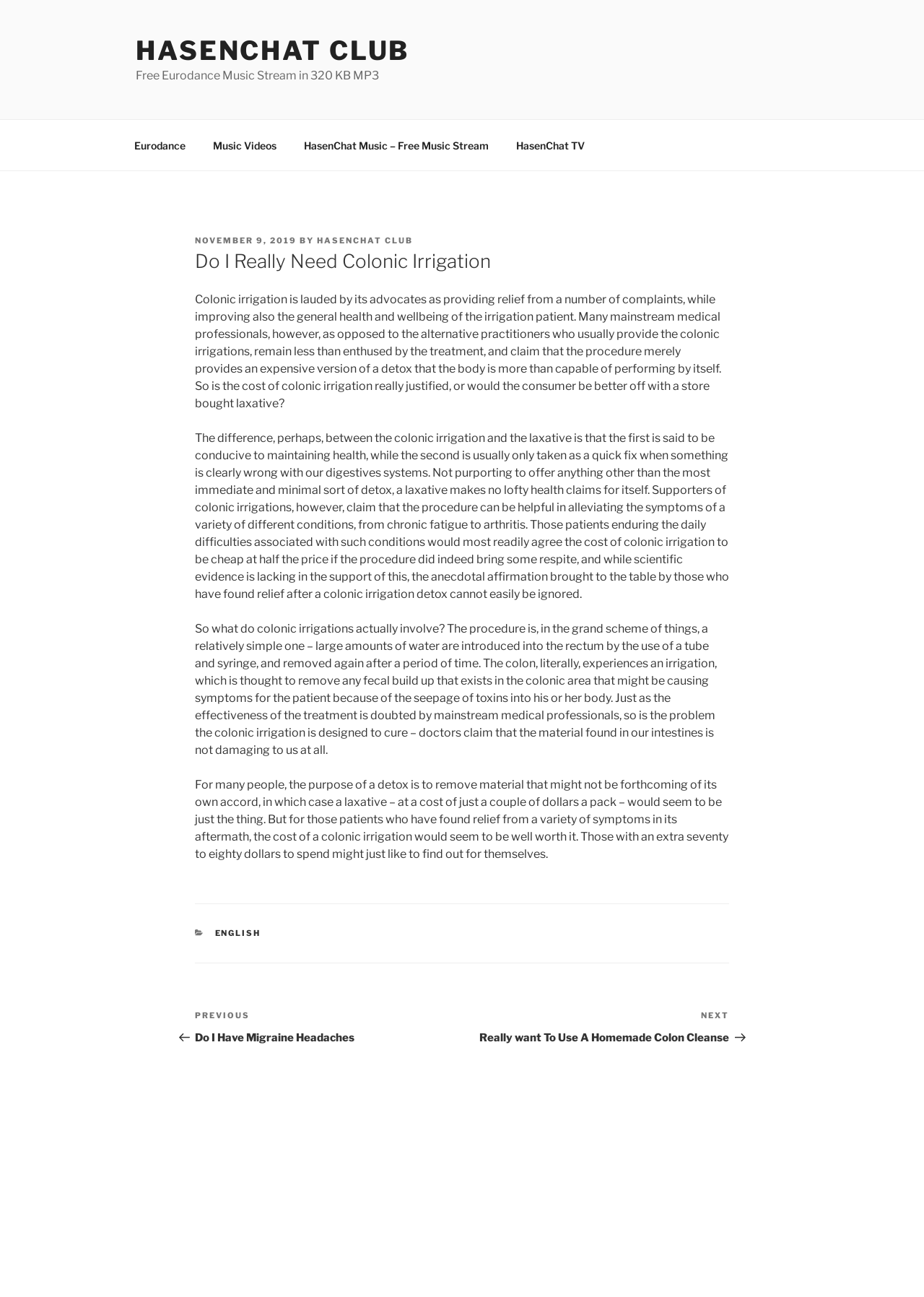Determine the bounding box coordinates of the UI element described by: "HasenChat Club".

[0.147, 0.027, 0.443, 0.051]